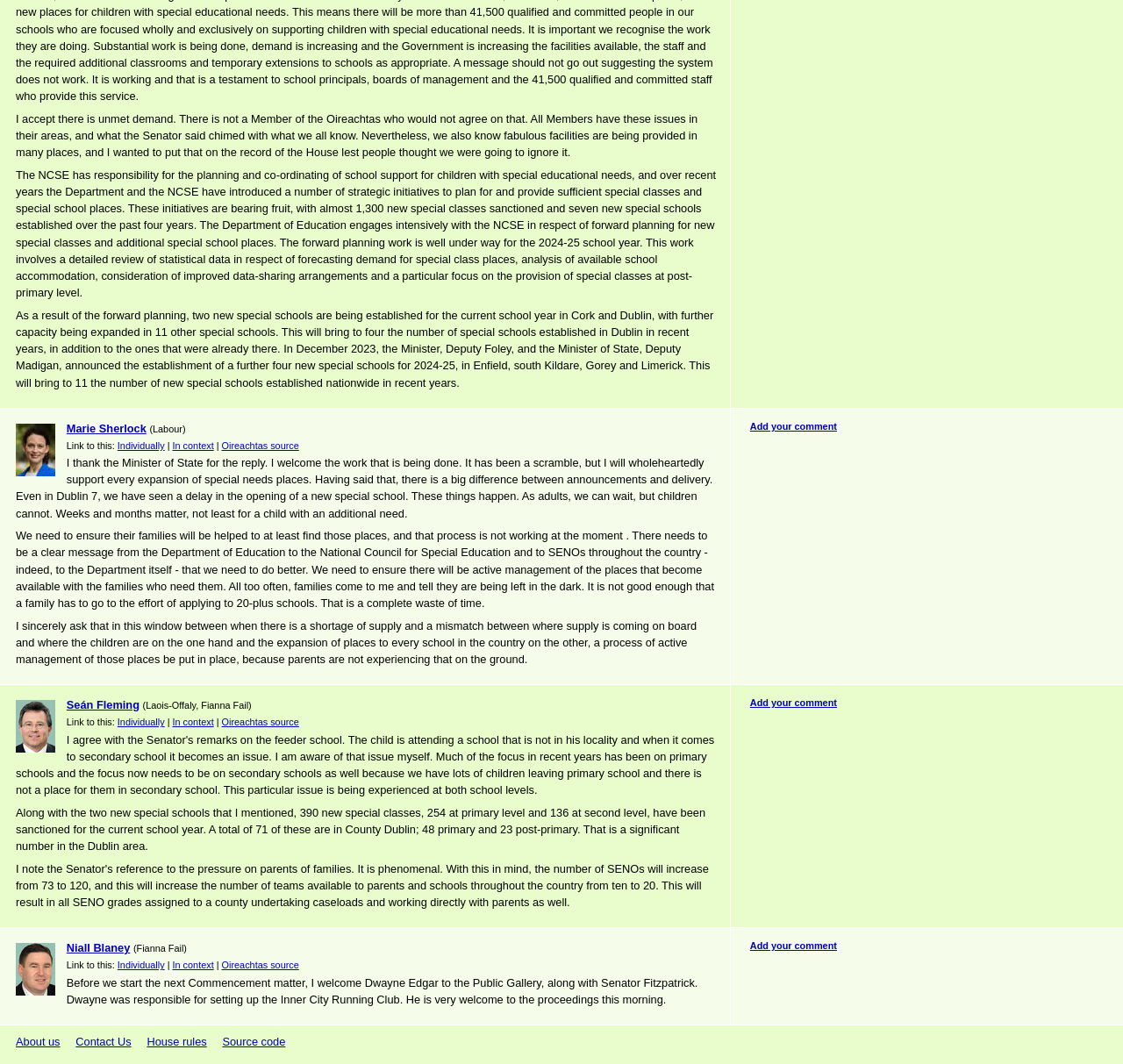What is the role of the NCSE?
Please give a detailed and elaborate answer to the question based on the image.

The NCSE (National Council for Special Education) has responsibility for the planning and coordinating of school support for children with special educational needs, as mentioned in the text.